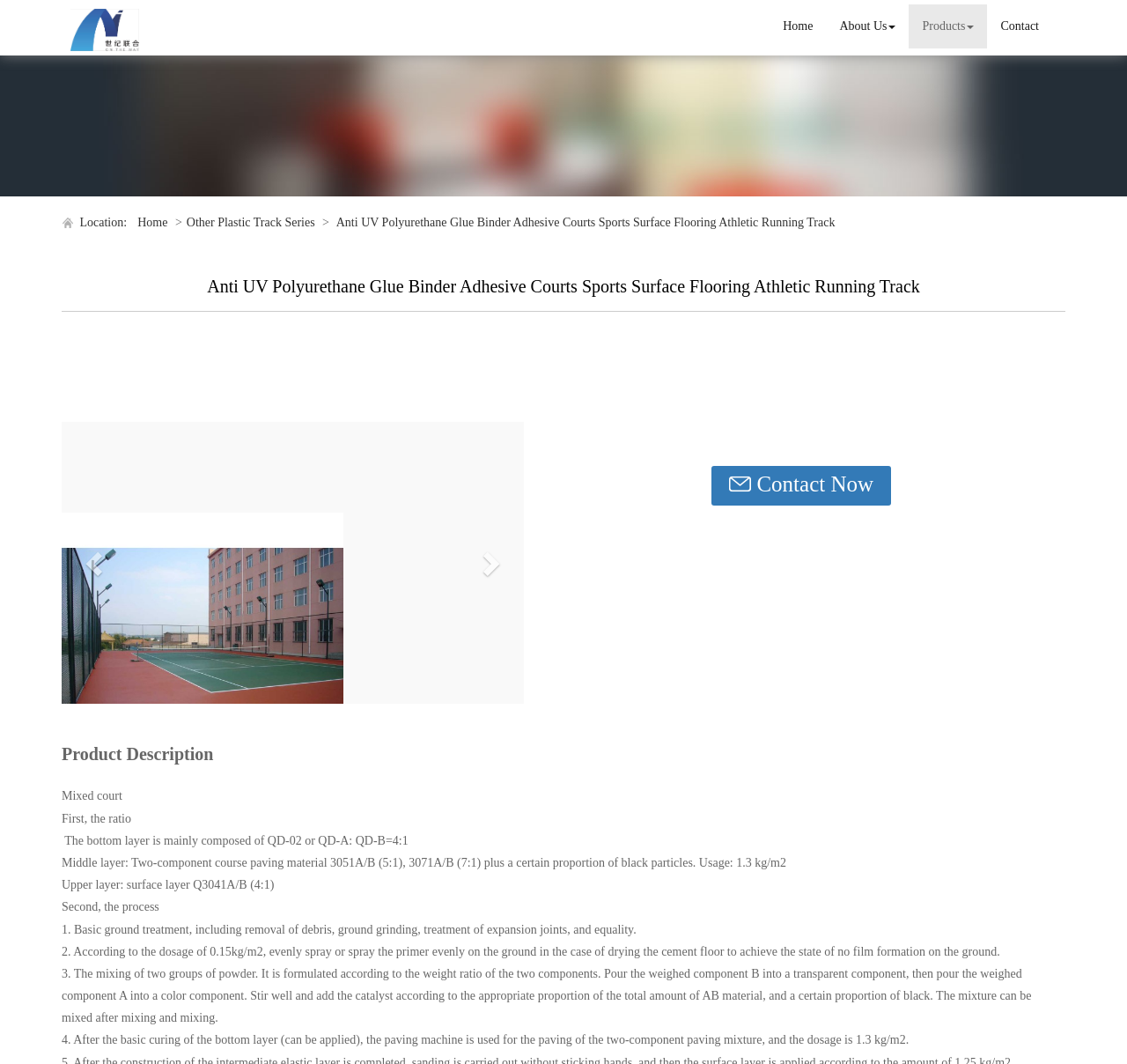Please find and report the bounding box coordinates of the element to click in order to perform the following action: "read the review of Wireclub". The coordinates should be expressed as four float numbers between 0 and 1, in the format [left, top, right, bottom].

None